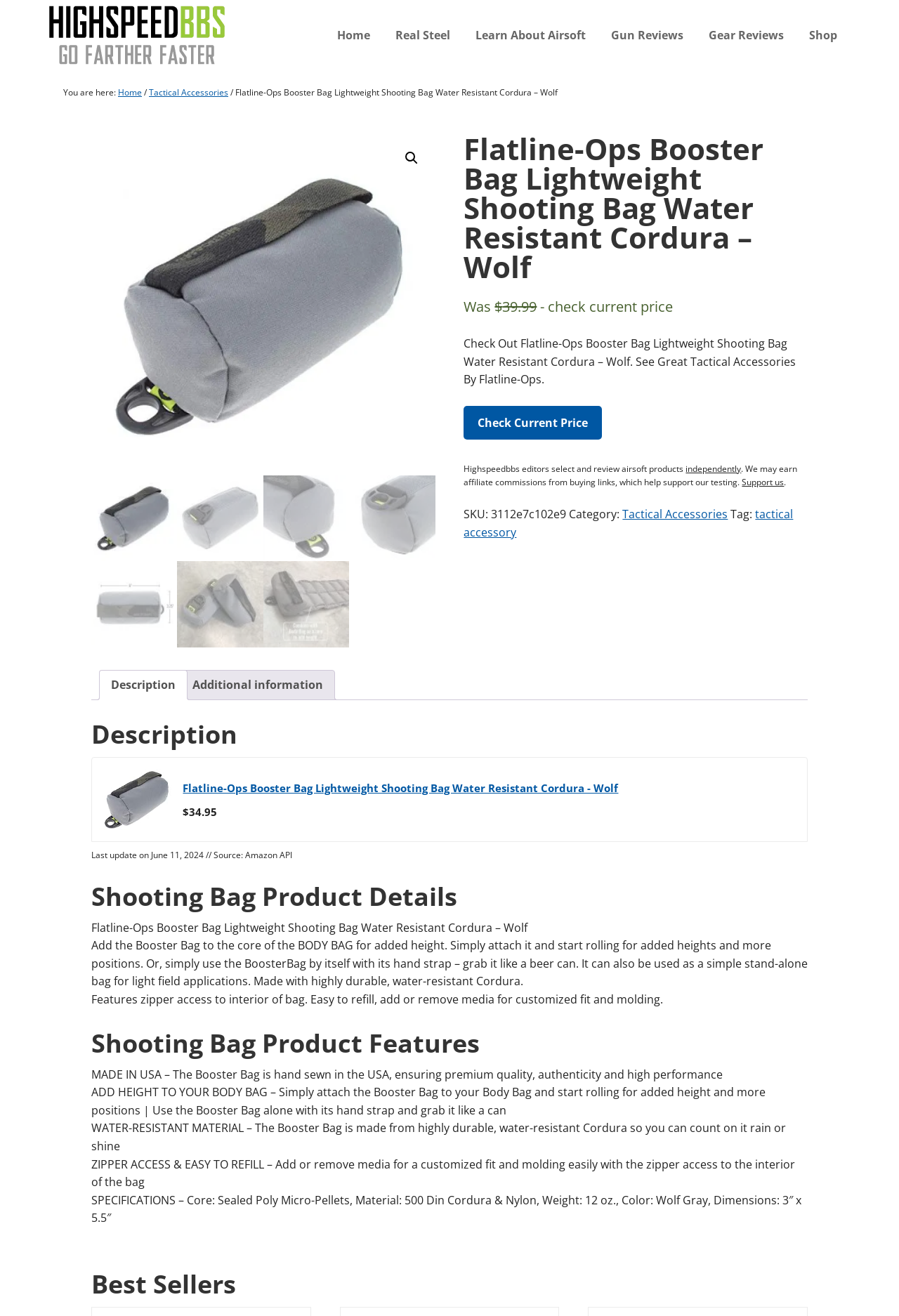Determine the bounding box coordinates for the area you should click to complete the following instruction: "Check the current price of the Flatline-Ops Booster Bag".

[0.516, 0.308, 0.67, 0.334]